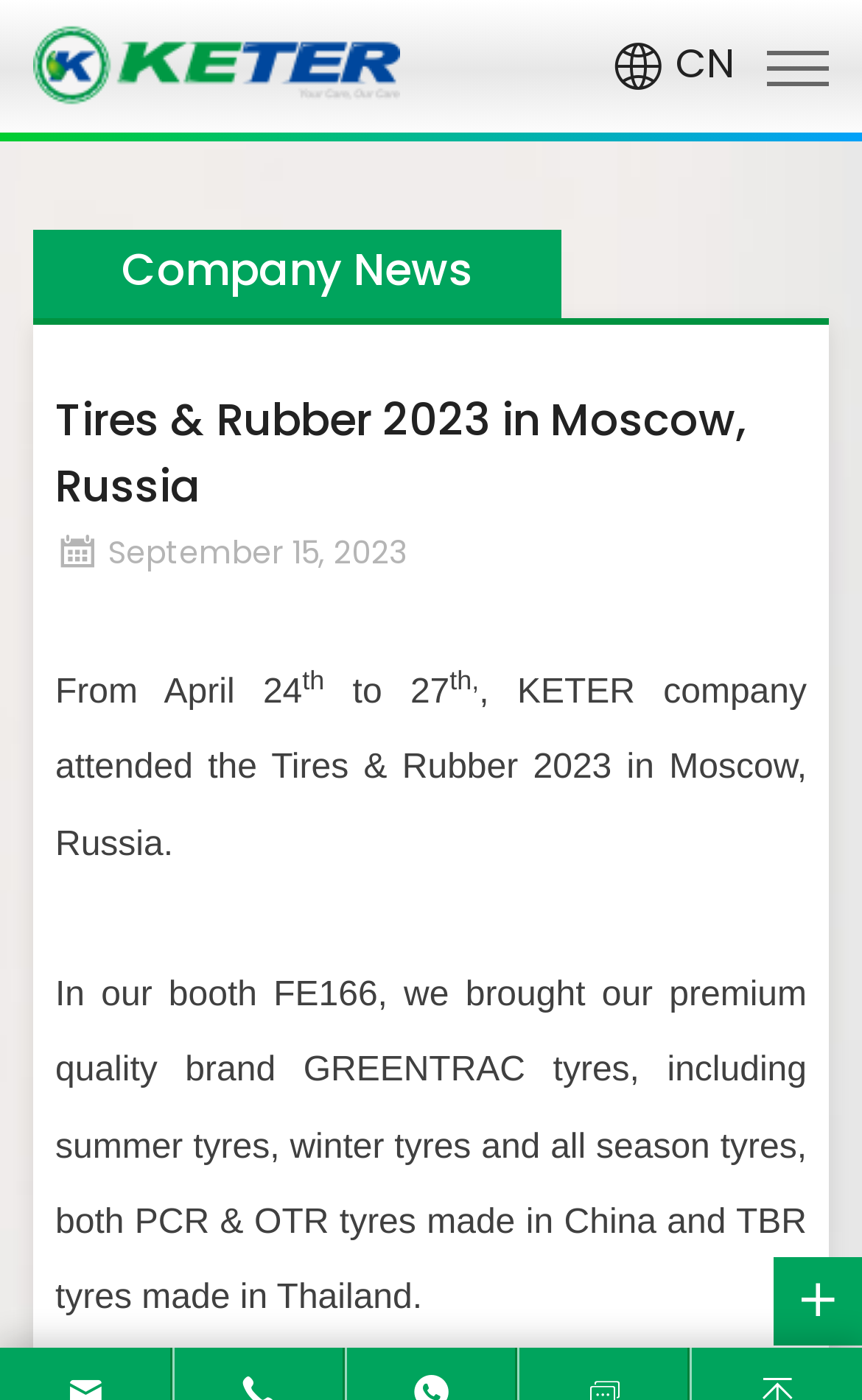When did the event take place?
Based on the image, respond with a single word or phrase.

April 24 to 27